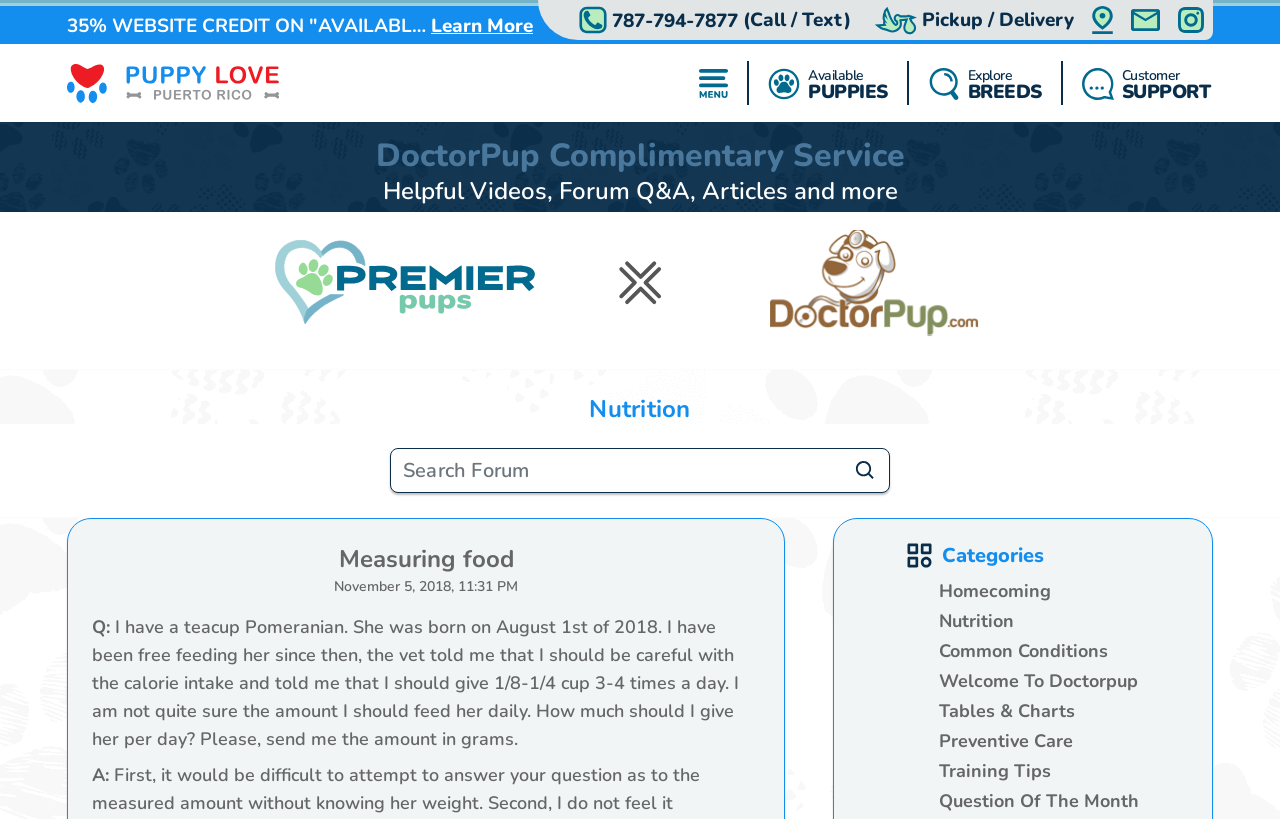Locate the UI element that matches the description Question Of The Month in the webpage screenshot. Return the bounding box coordinates in the format (top-left x, top-left y, bottom-right x, bottom-right y), with values ranging from 0 to 1.

[0.734, 0.964, 0.89, 0.993]